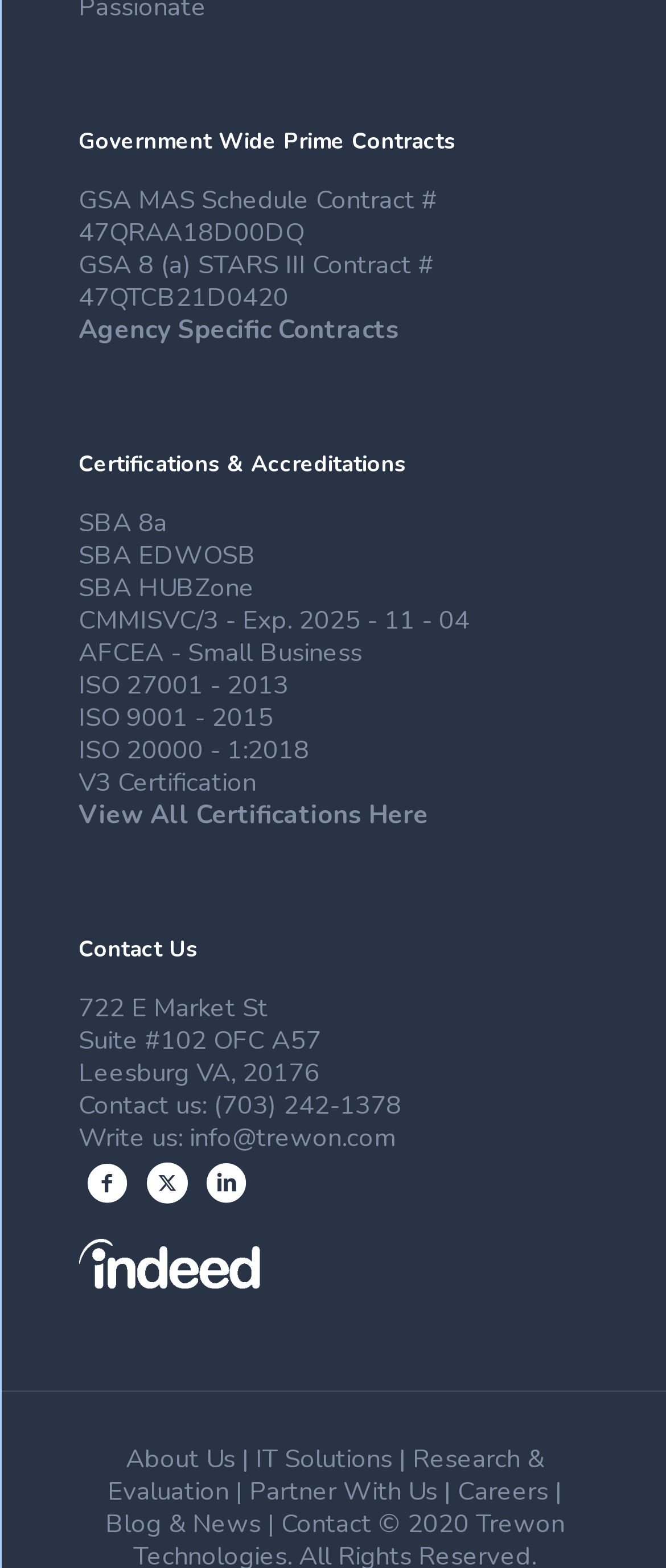What is the address of the company?
Refer to the image and respond with a one-word or short-phrase answer.

722 E Market St, Suite #102 OFC A57, Leesburg VA, 20176